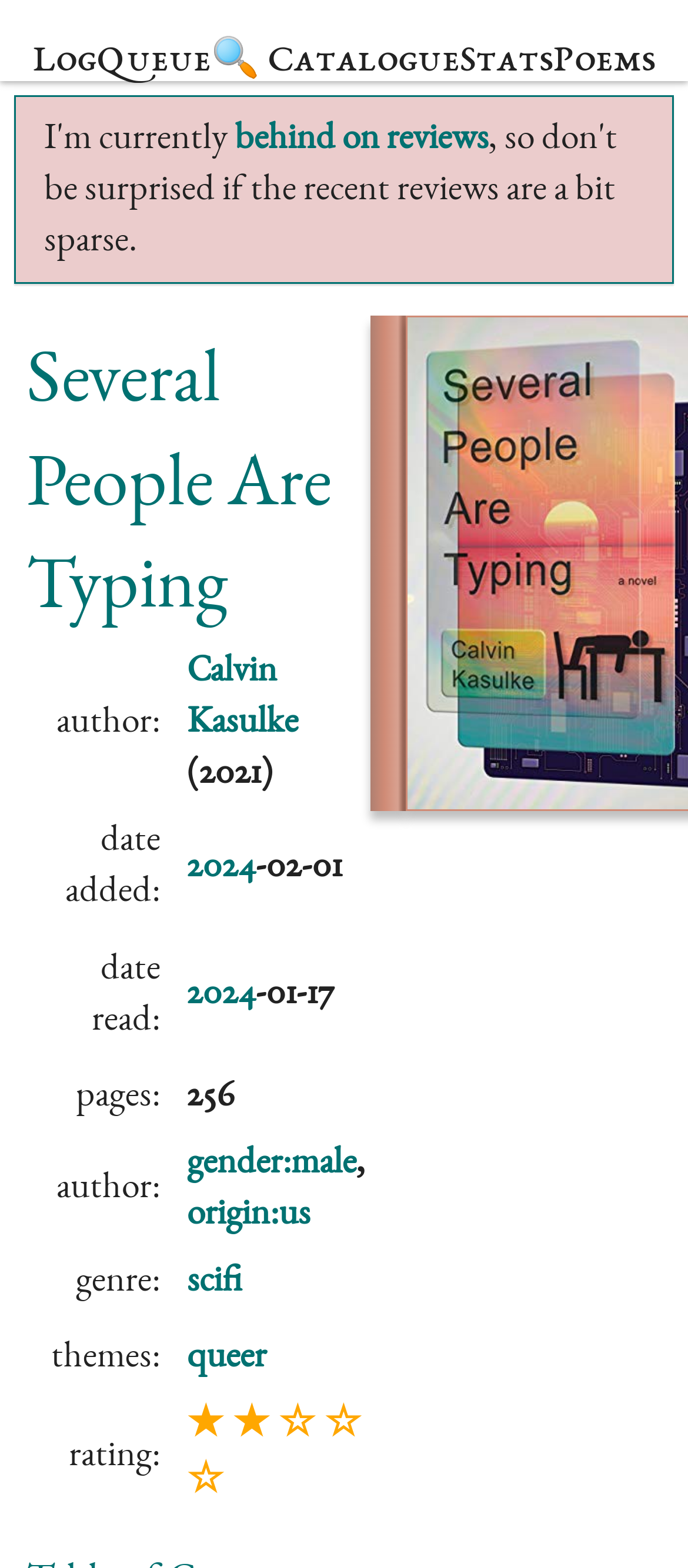Analyze the image and answer the question with as much detail as possible: 
What is the genre of the book?

I found the genre by looking at the rowheader in the fifth row of the table, which says 'scifi'.